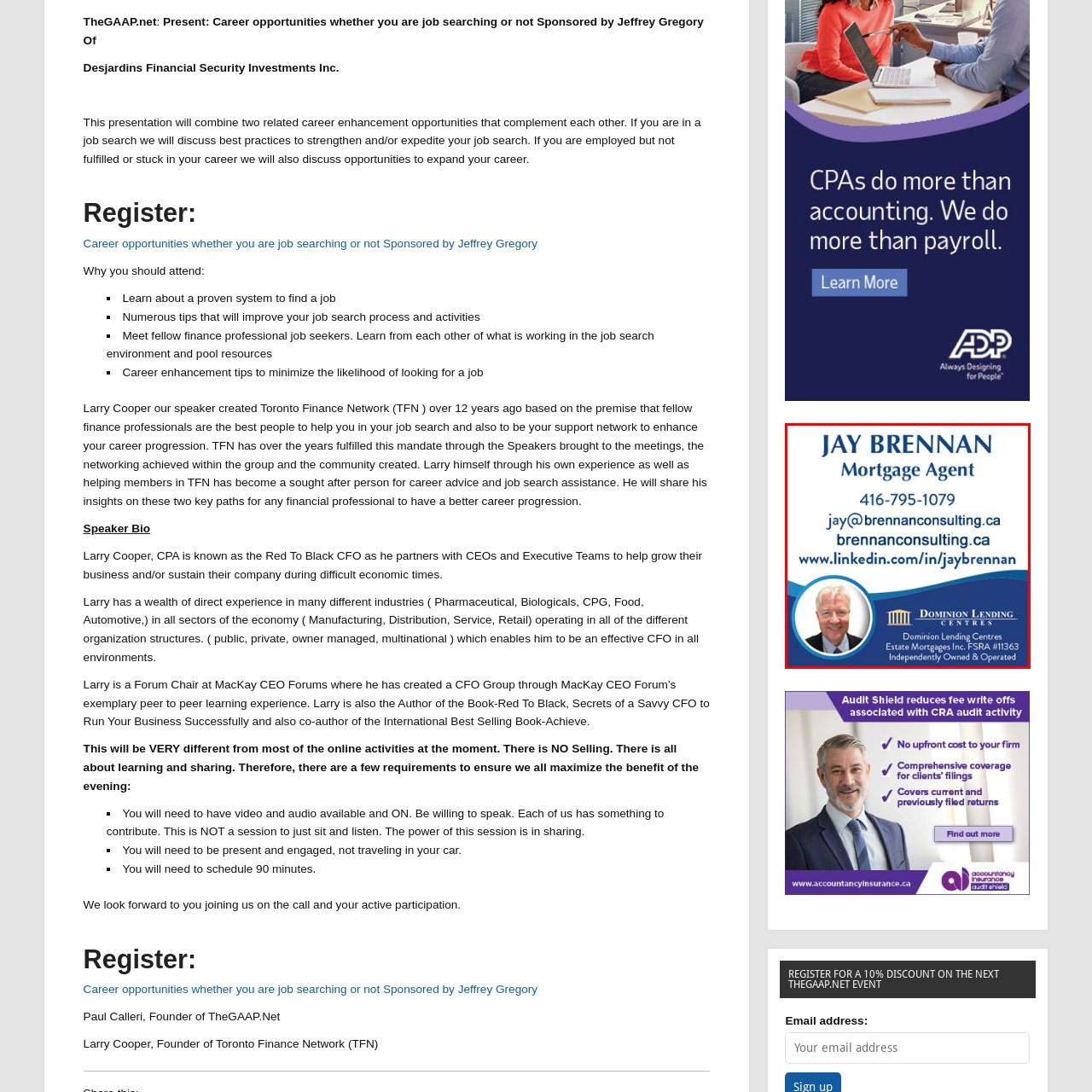Look at the image inside the red boundary and respond to the question with a single word or phrase: How can potential clients access Jay Brennan's LinkedIn profile?

Through the link provided